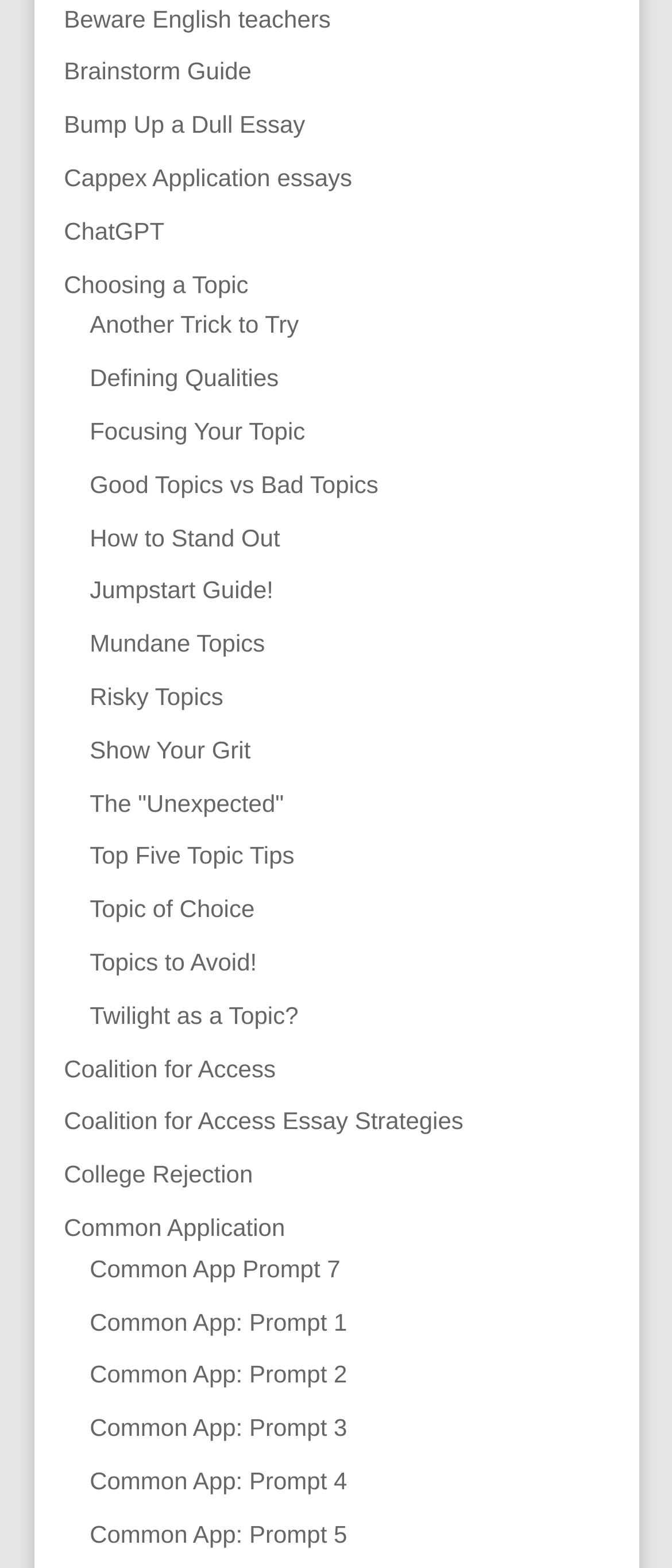Are there any links with a question mark in their text?
Based on the image, respond with a single word or phrase.

Yes